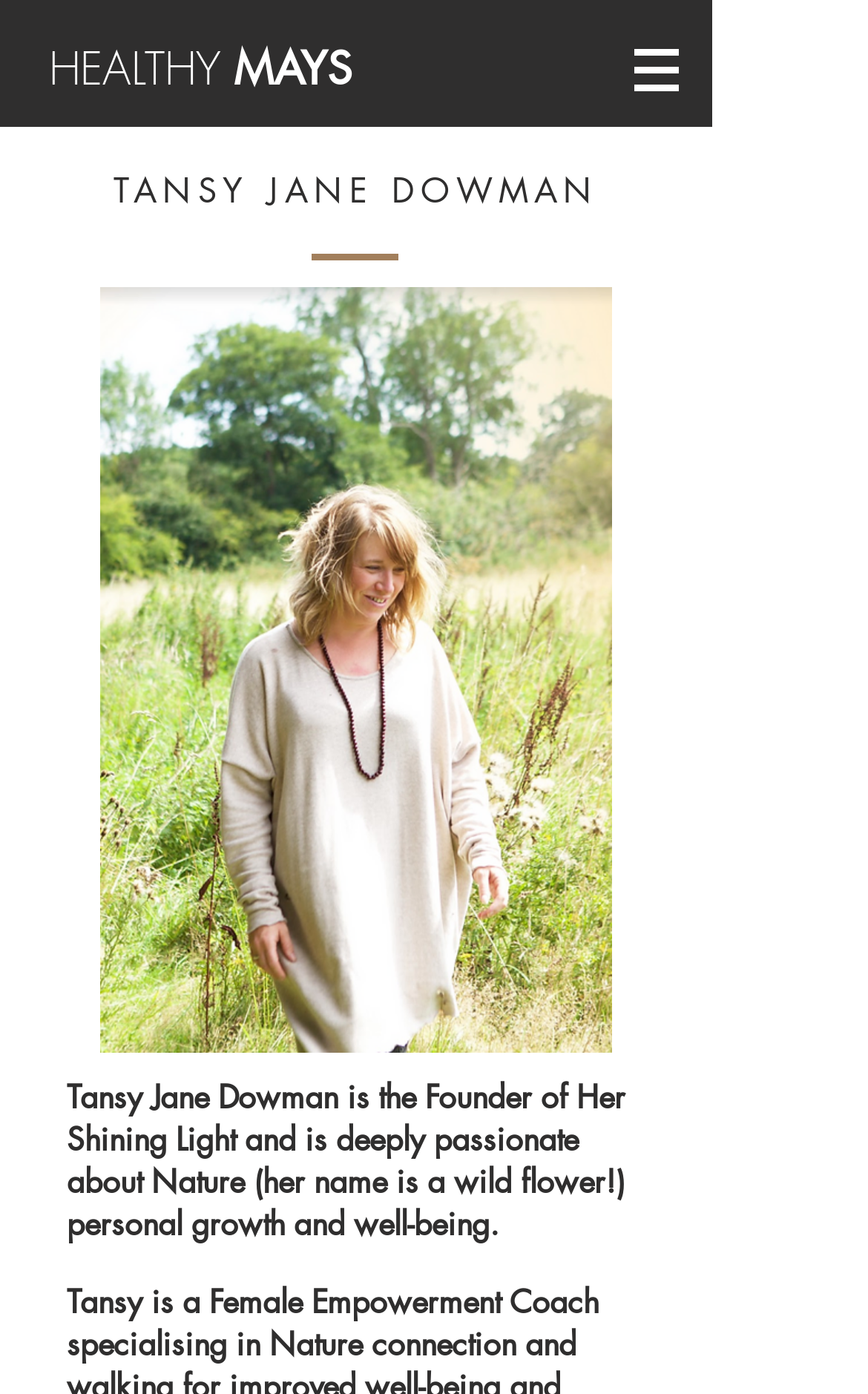Answer the question with a single word or phrase: 
What is the name of the organization founded by Tansy?

Her Shining Light